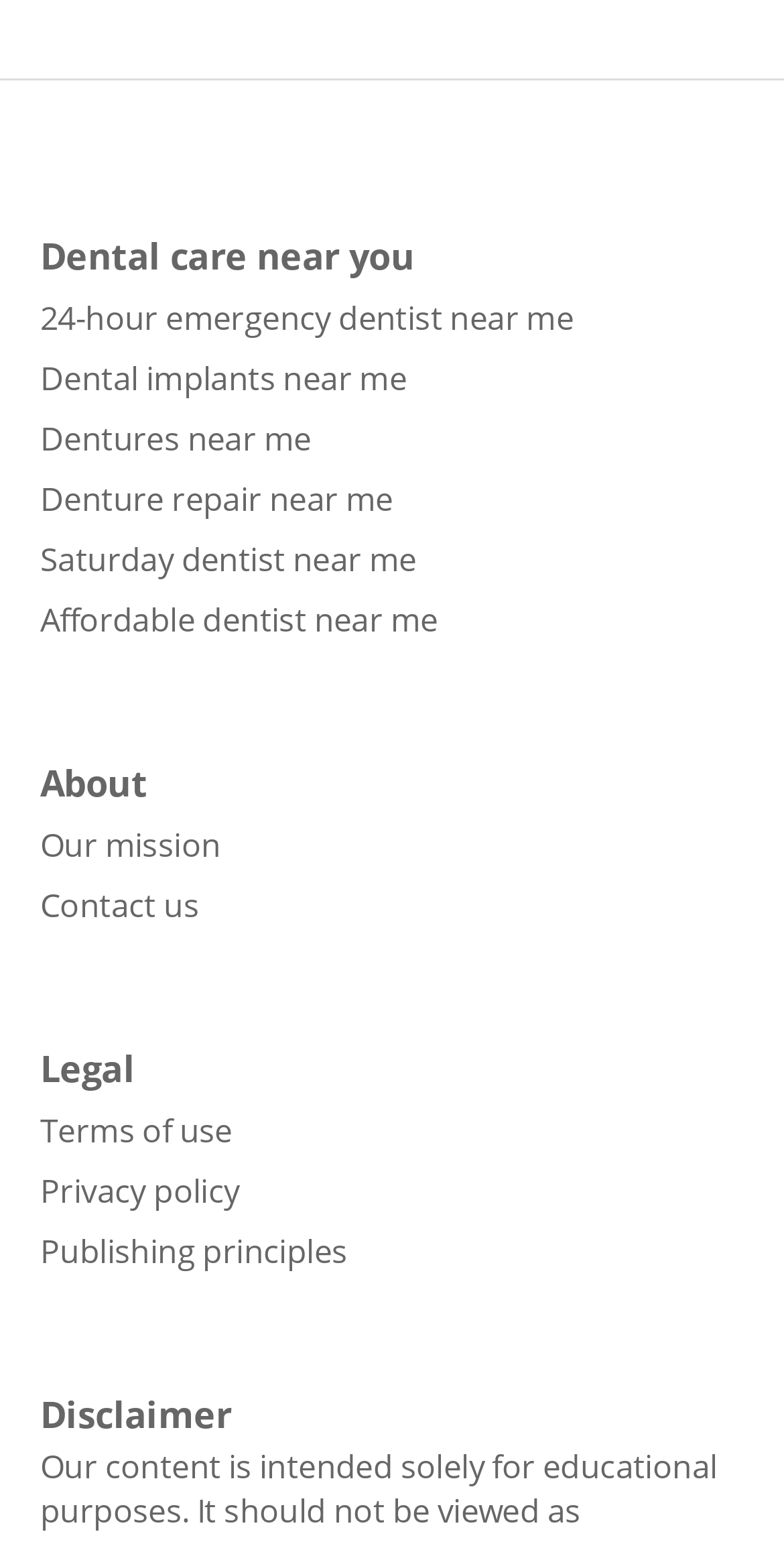Answer this question in one word or a short phrase: What is the second item in the 'About' section?

Contact us